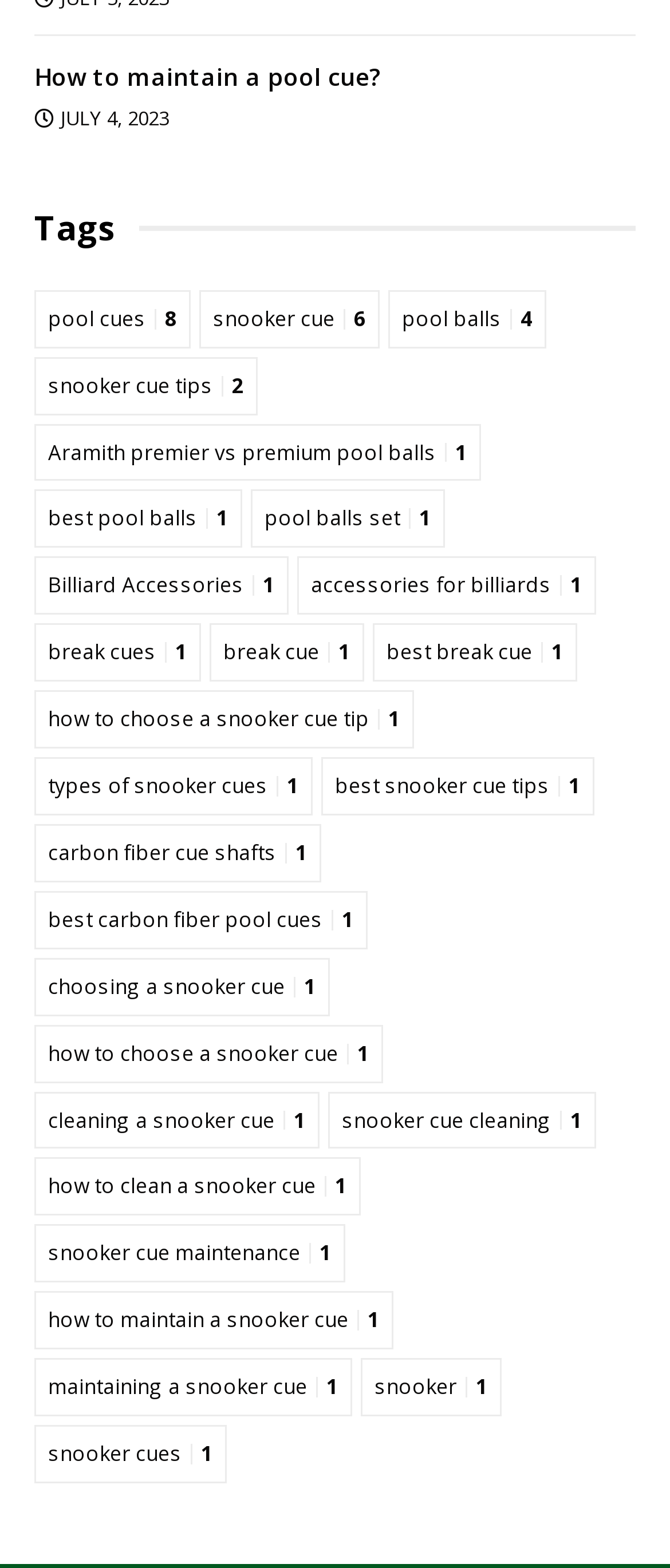Identify the bounding box coordinates of the clickable region necessary to fulfill the following instruction: "Read 'JULY 4, 2023'". The bounding box coordinates should be four float numbers between 0 and 1, i.e., [left, top, right, bottom].

[0.09, 0.067, 0.252, 0.084]